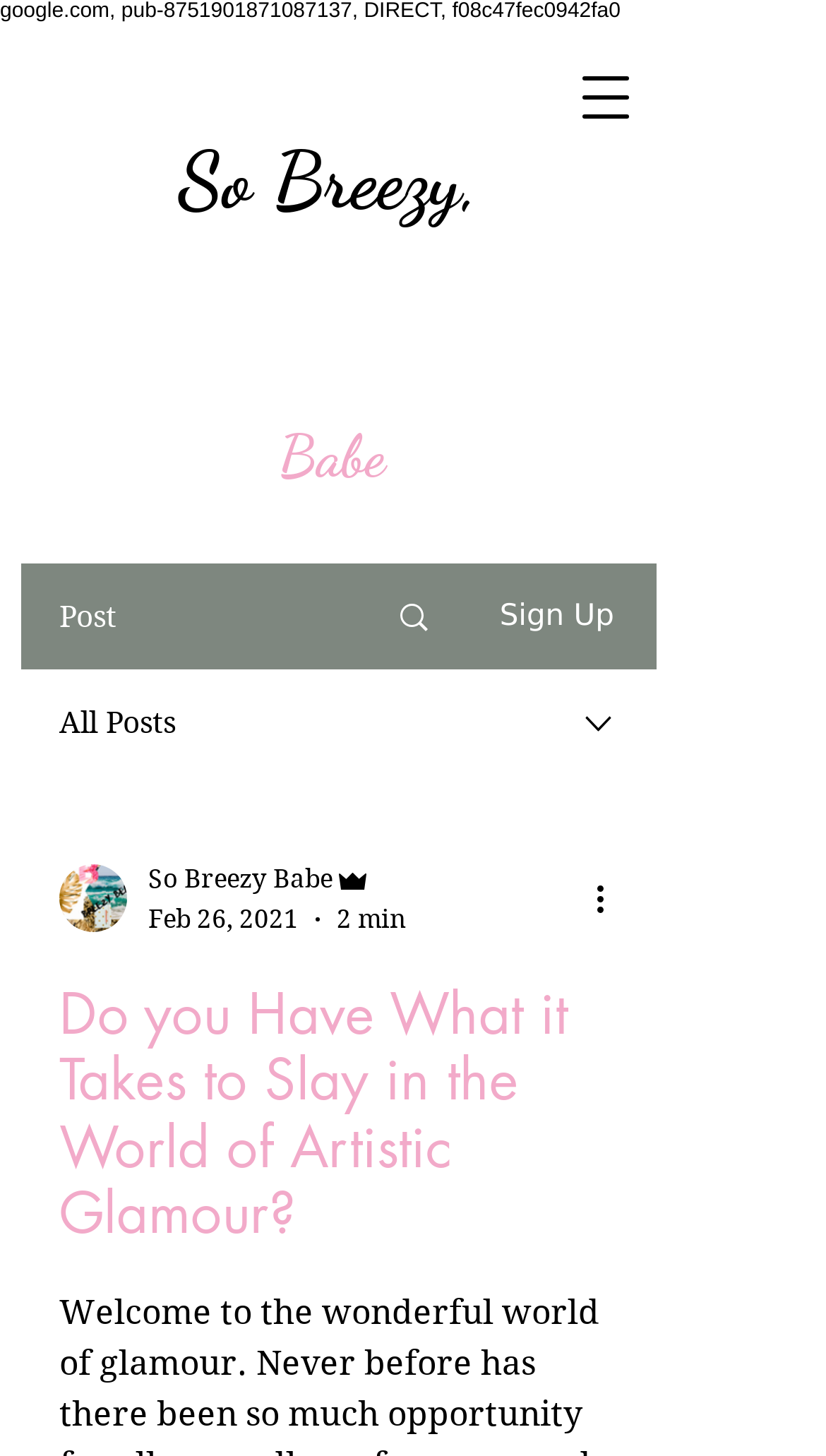Please provide the main heading of the webpage content.

Do you Have What it Takes to Slay in the World of Artistic Glamour?